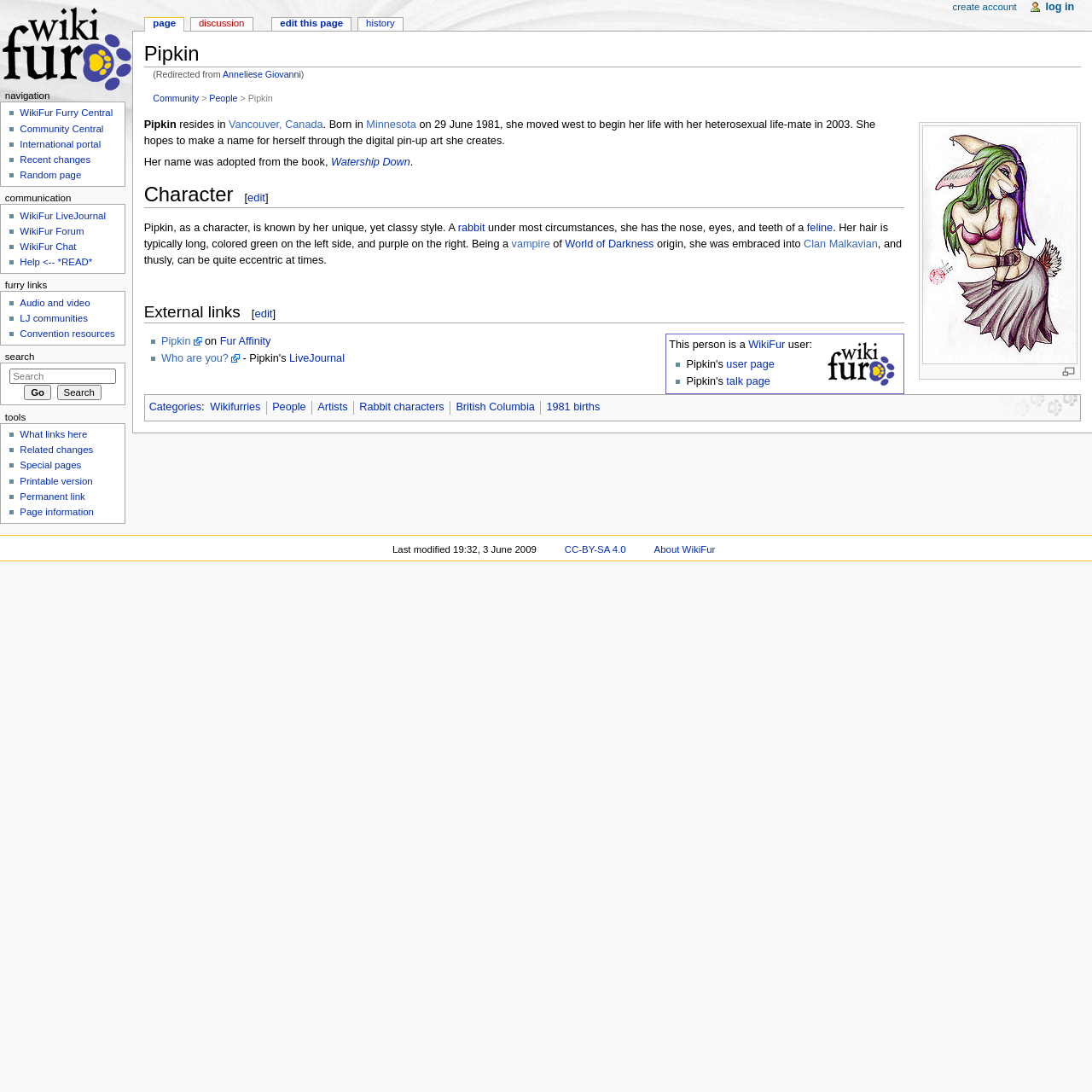What is the name of the book that inspired Pipkin's name?
Using the image provided, answer with just one word or phrase.

Watership Down